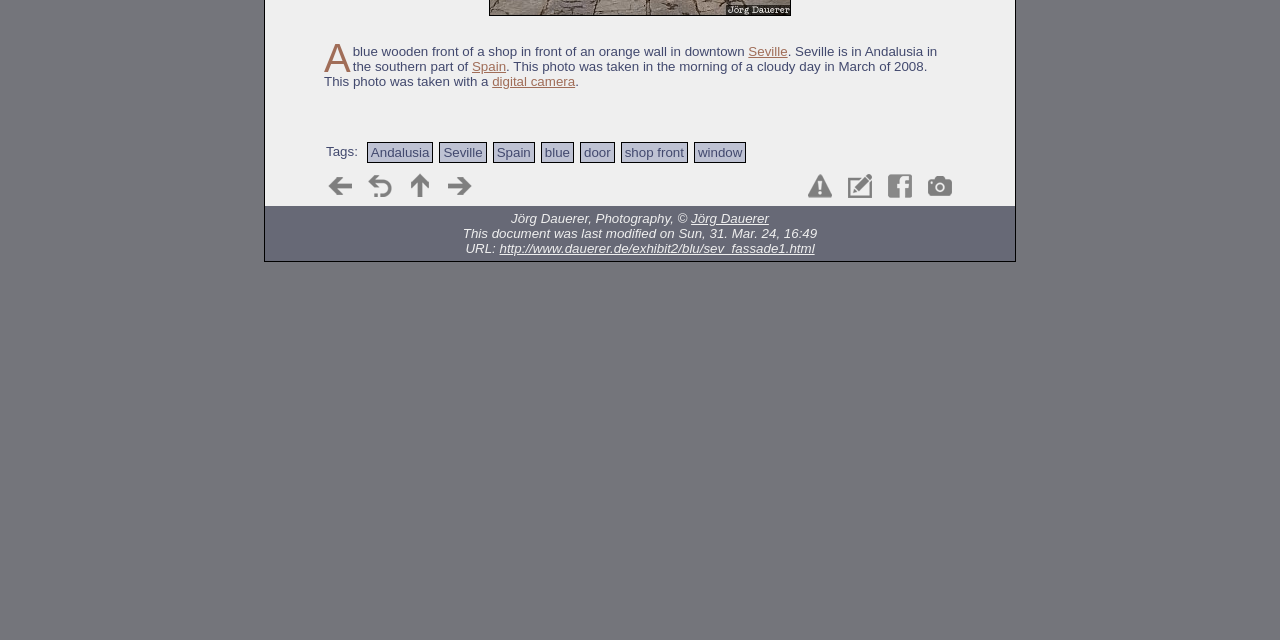Provide the bounding box coordinates of the HTML element described by the text: "title="Share this photo in Facebook"".

[0.691, 0.266, 0.716, 0.316]